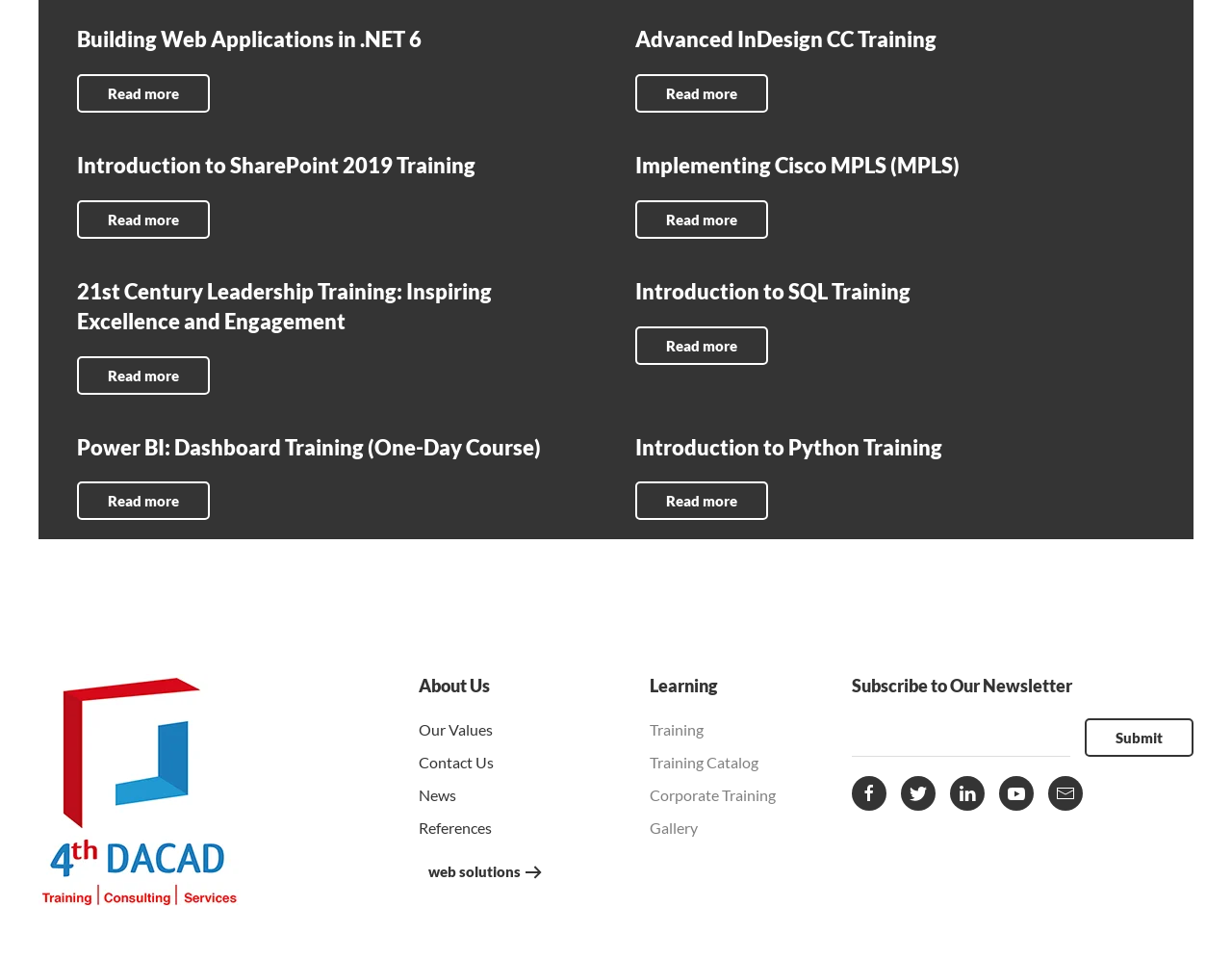Please identify the bounding box coordinates of the element's region that needs to be clicked to fulfill the following instruction: "Visit the About Us page". The bounding box coordinates should consist of four float numbers between 0 and 1, i.e., [left, top, right, bottom].

[0.34, 0.703, 0.473, 0.729]